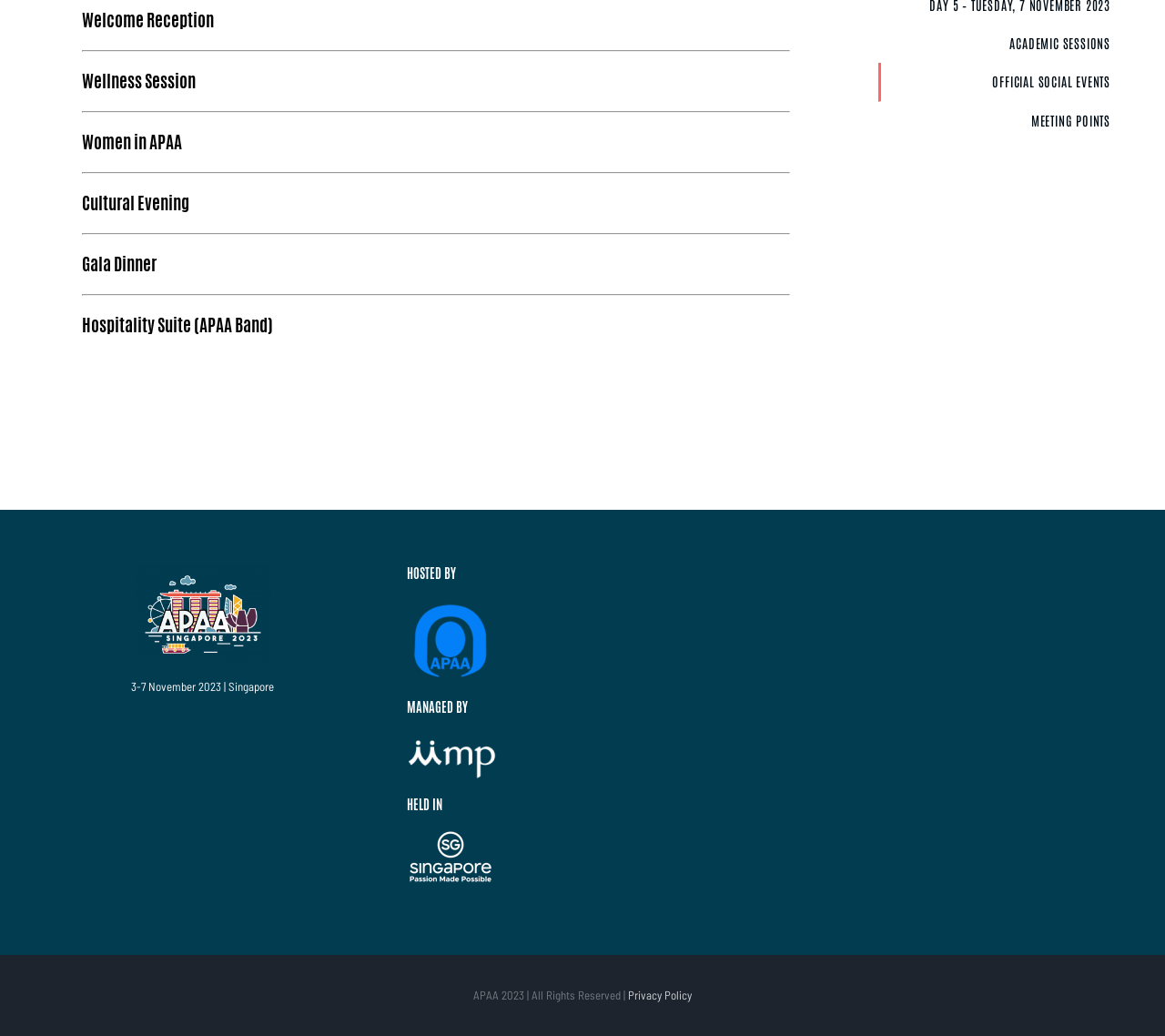Please determine the bounding box coordinates for the UI element described as: "Privacy Policy".

[0.539, 0.953, 0.594, 0.967]